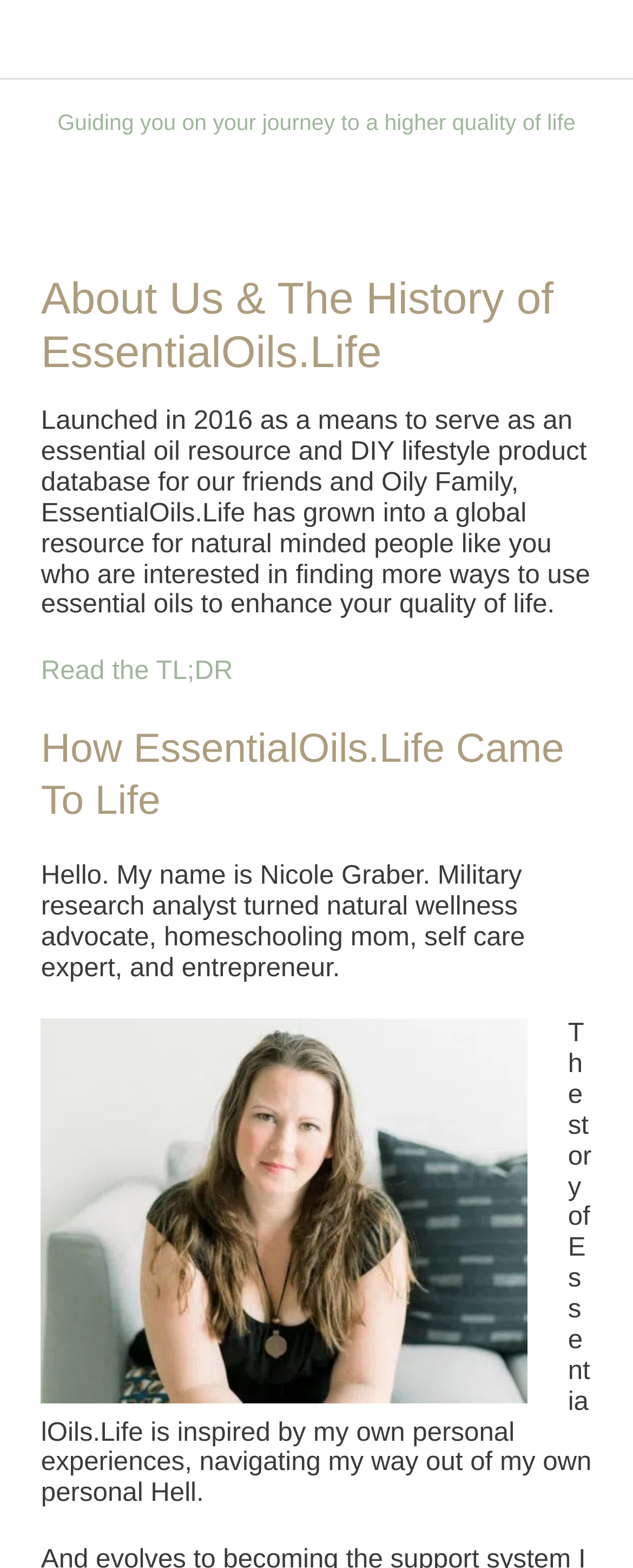What is the main purpose of EssentialOils.Life?
Use the information from the image to give a detailed answer to the question.

Based on the webpage content, especially the sentence 'Launched in 2016 as a means to serve as an essential oil resource and DIY lifestyle product database for our friends and Oily Family, EssentialOils.Life has grown into a global resource for natural minded people like you who are interested in finding more ways to use essential oils to enhance your quality of life.', it can be inferred that the main purpose of EssentialOils.Life is to serve as a resource for natural minded people.